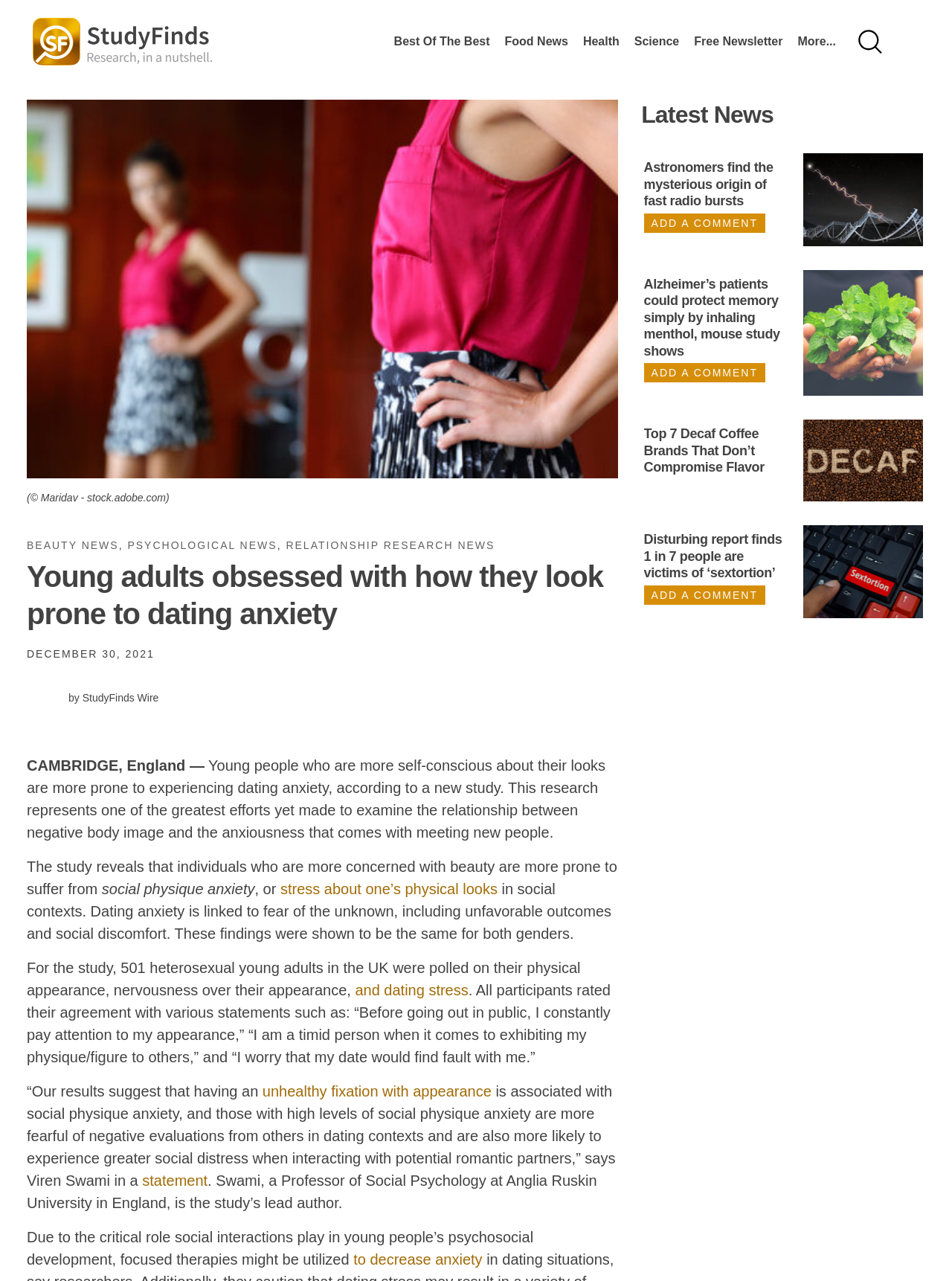Extract the text of the main heading from the webpage.

Young adults obsessed with how they look prone to dating anxiety